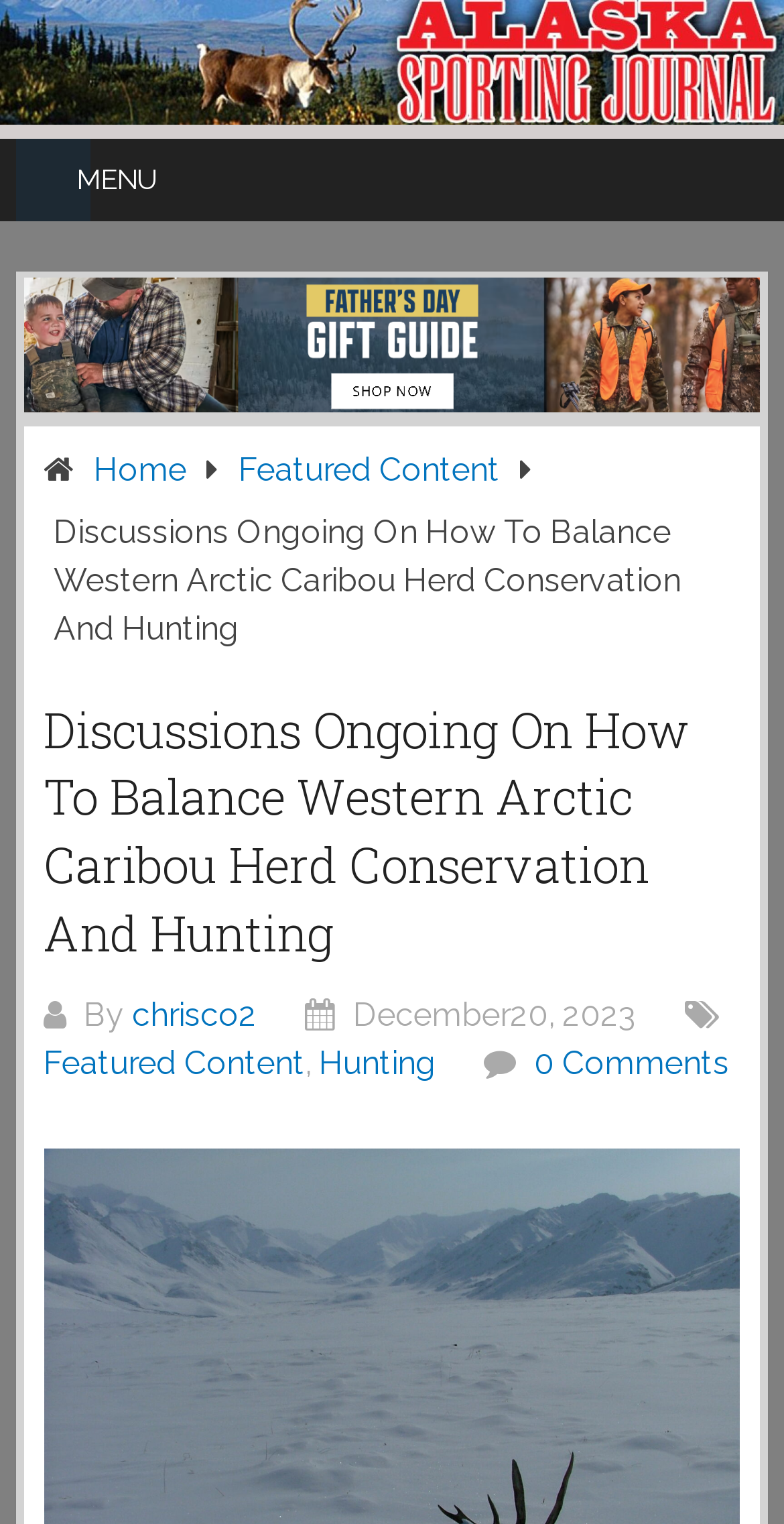What is the date of the article?
With the help of the image, please provide a detailed response to the question.

I found the date of the article by analyzing the static text elements in the article header. The text 'December 20, 2023' is a static text element with bounding box coordinates [0.44, 0.653, 0.812, 0.679].